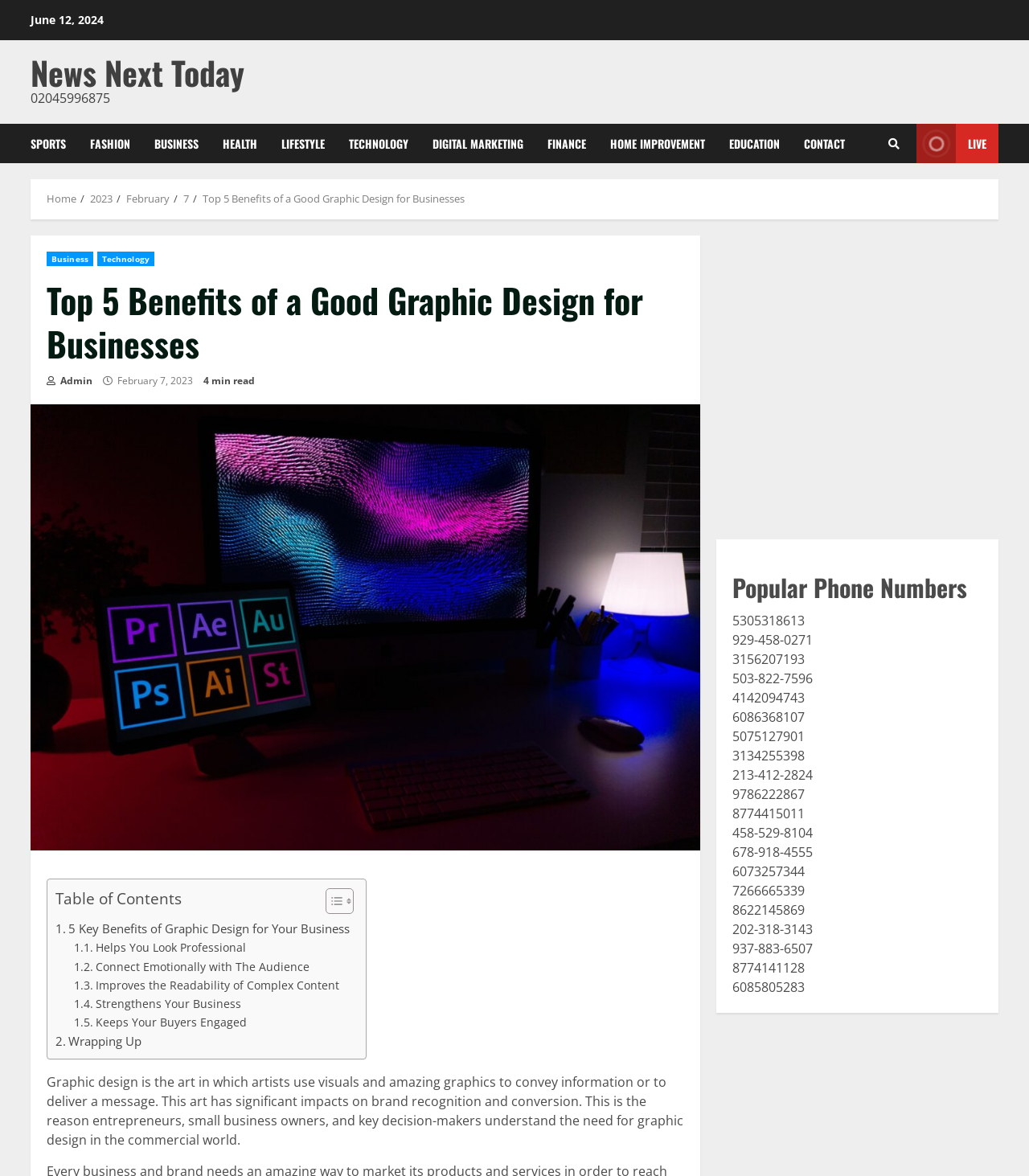Find the bounding box coordinates of the clickable element required to execute the following instruction: "Click on the '5 Key Benefits of Graphic Design for Your Business' link". Provide the coordinates as four float numbers between 0 and 1, i.e., [left, top, right, bottom].

[0.054, 0.781, 0.34, 0.798]